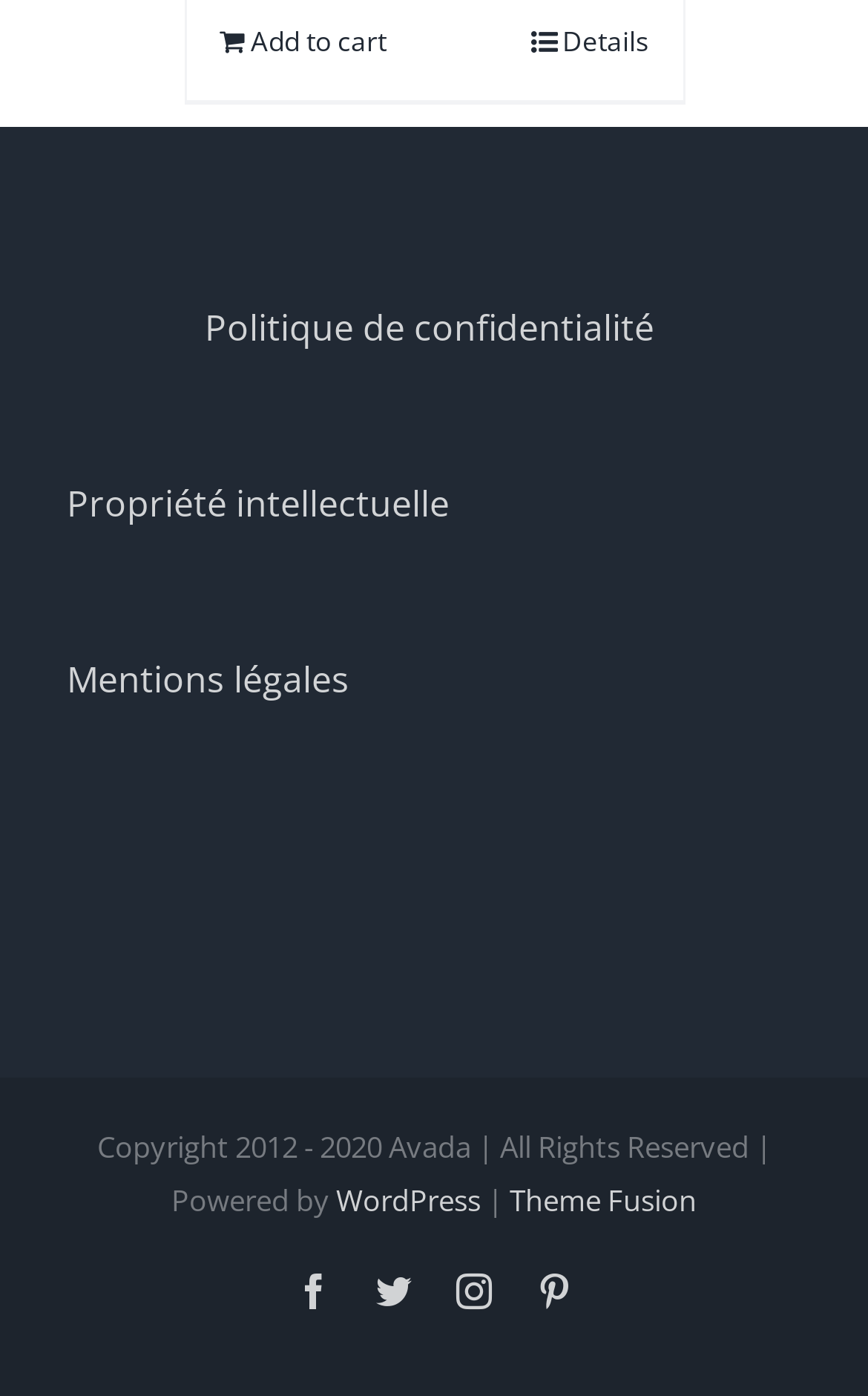What is the theme powered by?
Provide a detailed and extensive answer to the question.

The theme is powered by WordPress, which is obtained from the link element with the text 'WordPress'.